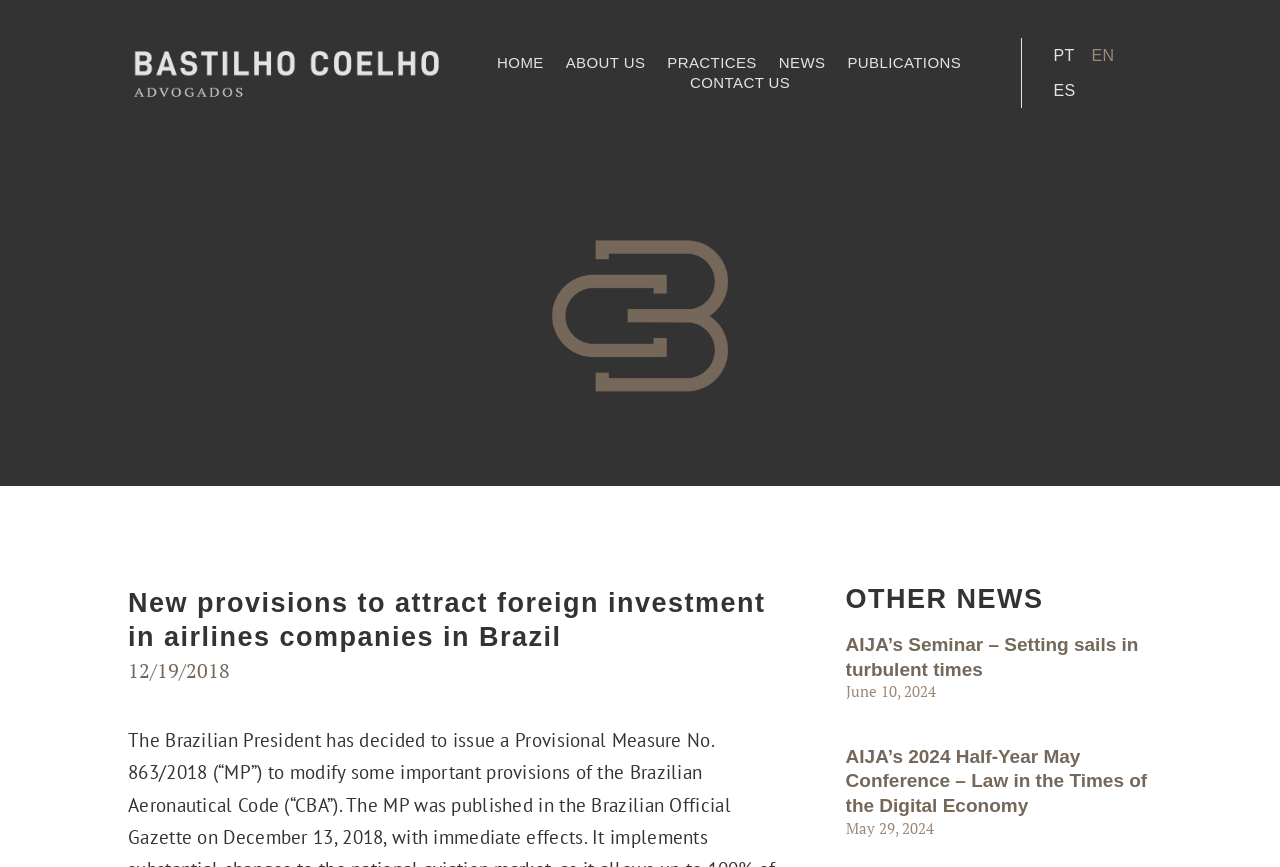What is the purpose of the links at the top of the webpage?
Could you please answer the question thoroughly and with as much detail as possible?

I inferred this from the presence of links with text such as 'HOME', 'ABOUT US', 'PRACTICES', etc. at the top of the webpage. These links are likely used to navigate to different sections of the website.